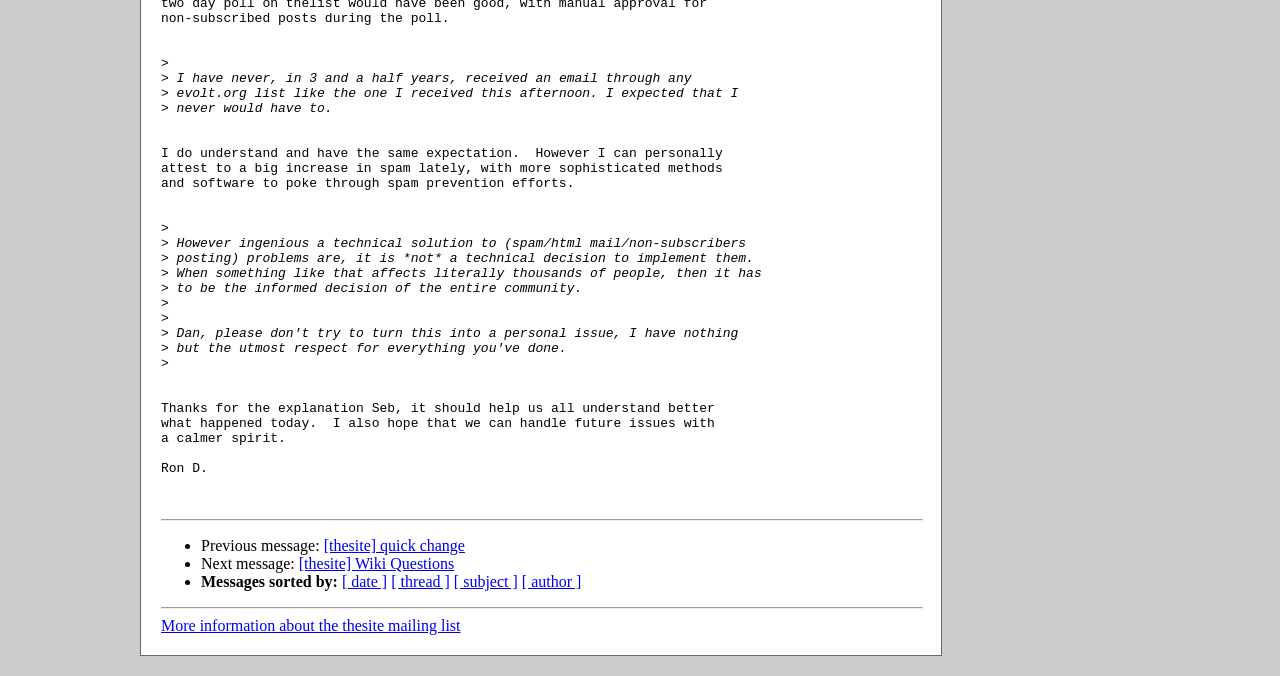Please answer the following question as detailed as possible based on the image: 
What is the purpose of the list markers in the webpage?

The list markers ('•') are used to indicate navigation options, such as 'Previous message:', 'Next message:', and 'Messages sorted by:', which allow users to navigate through the conversation or sort messages by different criteria.